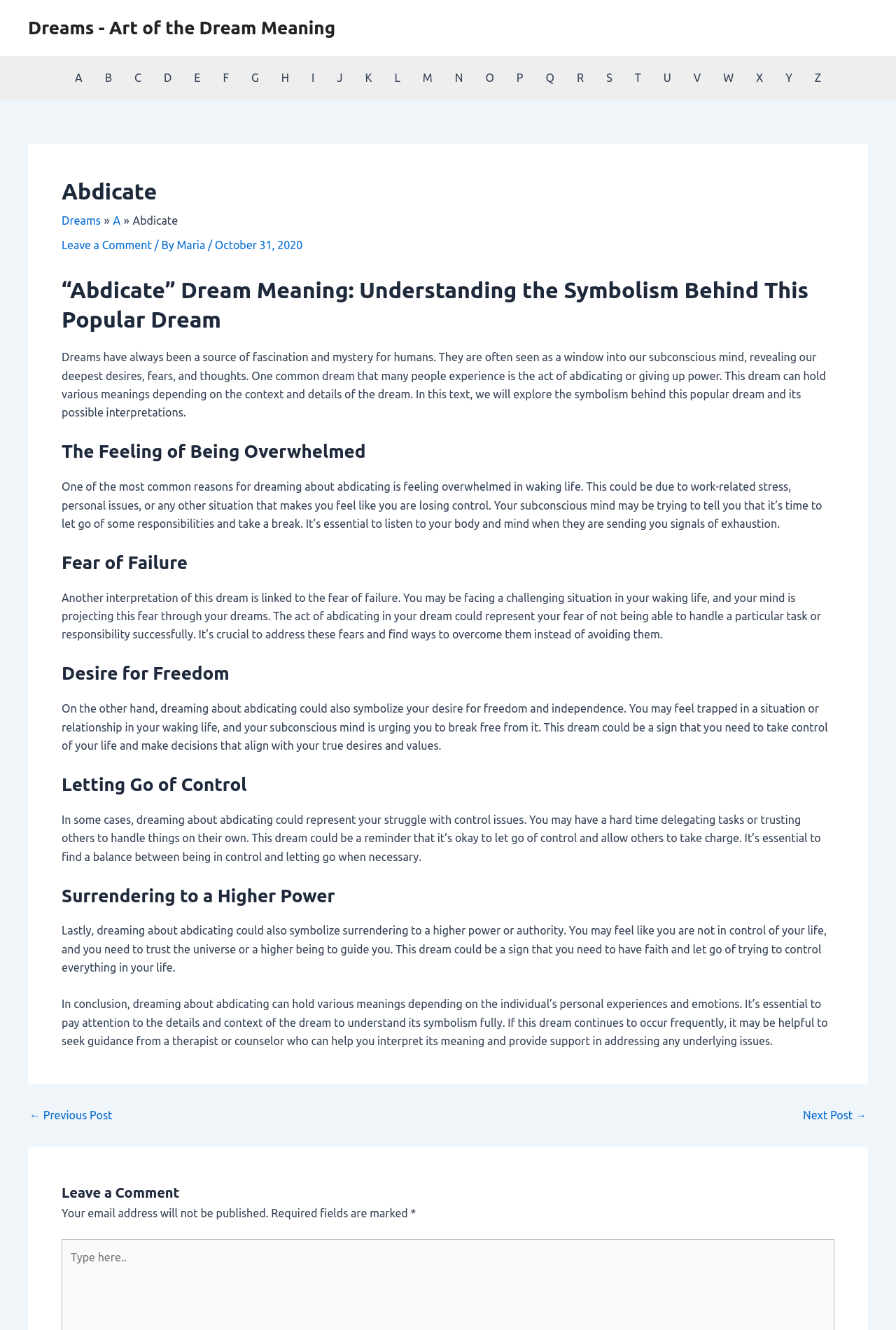Specify the bounding box coordinates for the region that must be clicked to perform the given instruction: "Read the article about Abdicate dream meaning".

[0.031, 0.108, 0.969, 0.815]